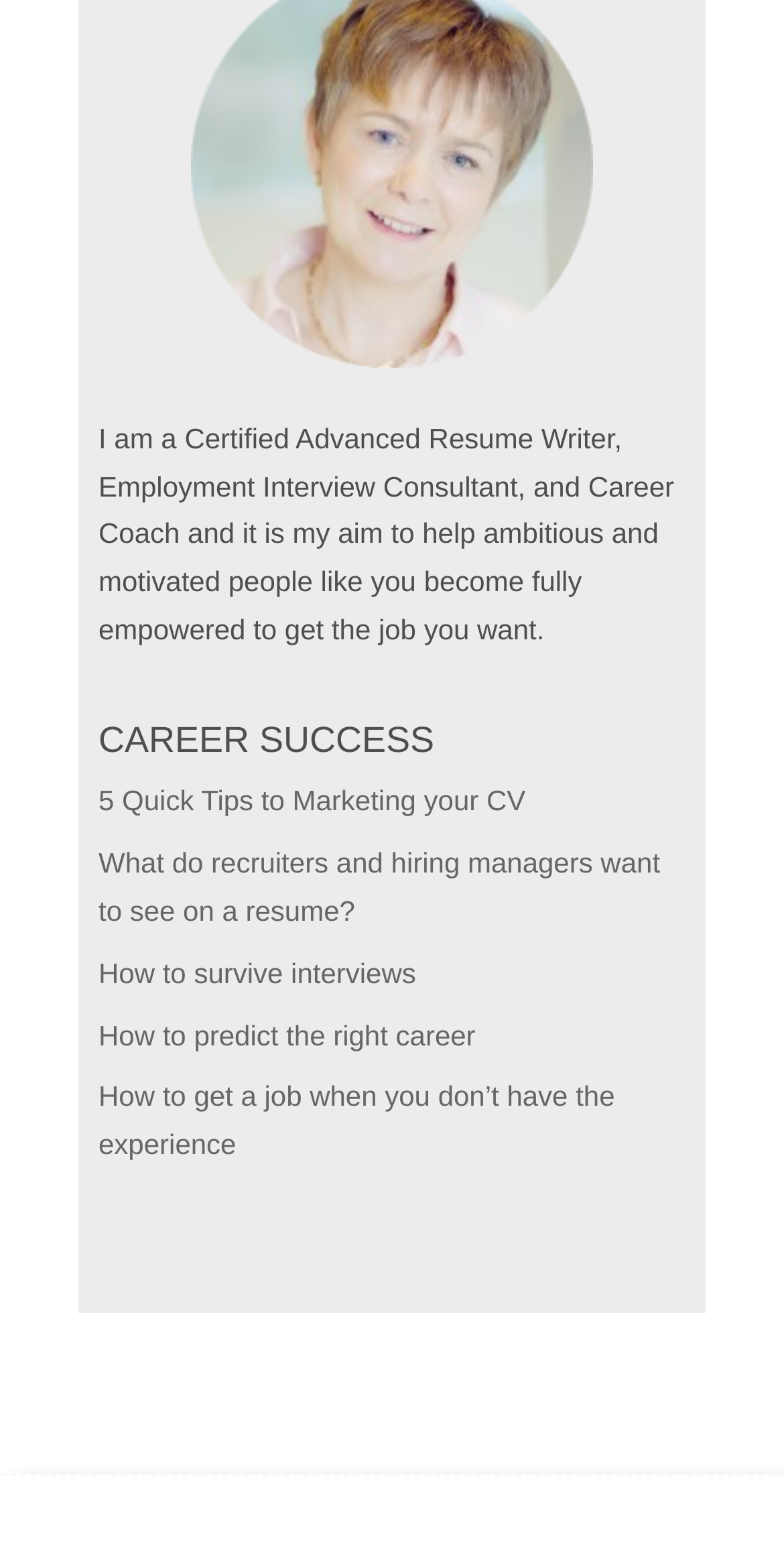Respond to the question below with a single word or phrase: How many links are provided for career tips?

5